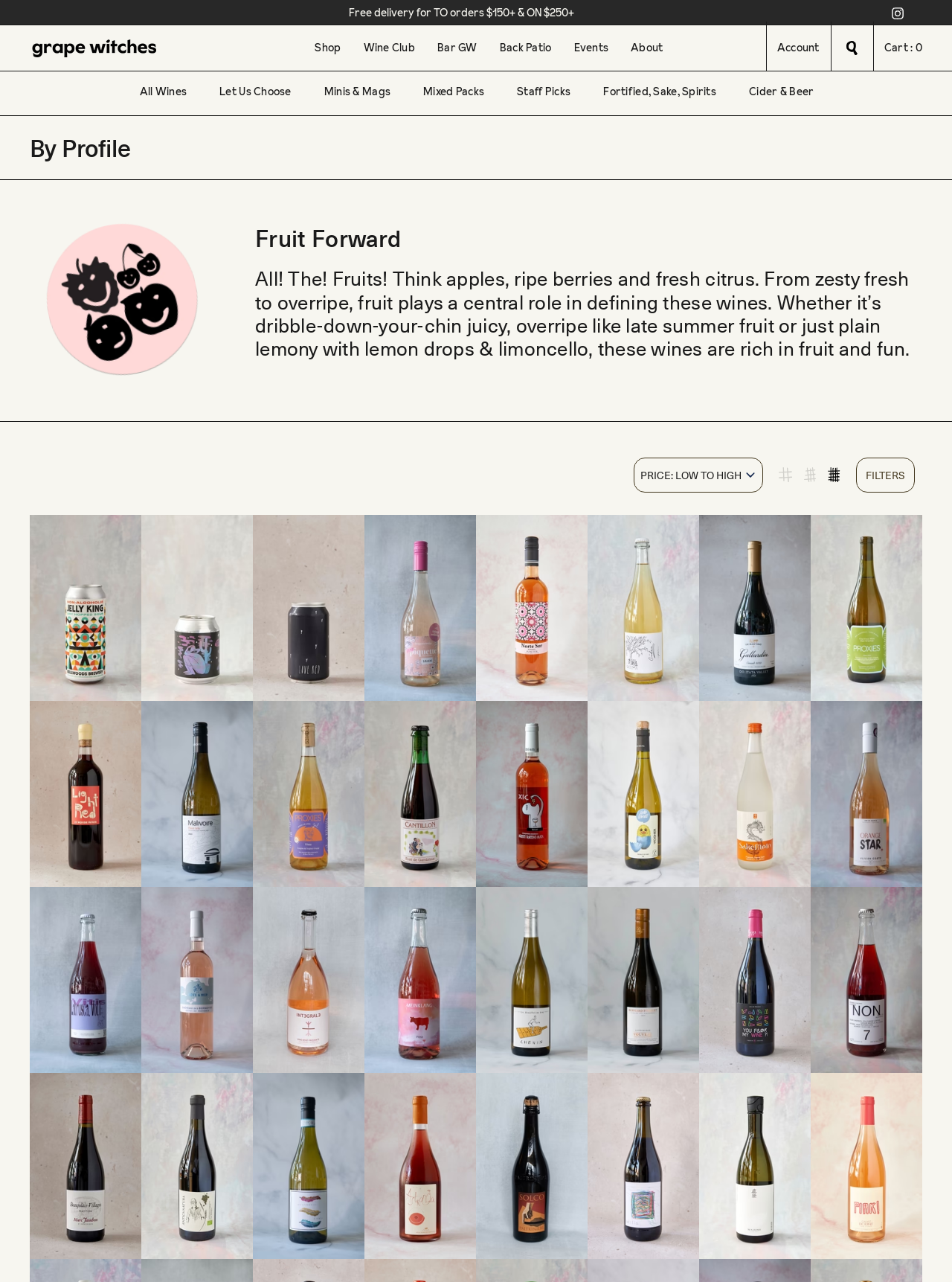Give a full account of the webpage's elements and their arrangement.

This webpage is about Grape Witches, a wine shop. At the top, there is a navigation menu with links to "Shop", "Wine Club", "Bar GW", "Back Patio", "Events", and "About". Next to the navigation menu, there is a search bar and a cart icon with a "0" indicator. 

Below the navigation menu, there is a heading "Fruit Forward" with a description that explains the concept of fruit-forward wines. The description is divided into two paragraphs, with the first paragraph introducing the idea of fruit-forward wines and the second paragraph providing more details about the characteristics of these wines.

On the left side of the page, there is a sidebar with links to different wine categories, including "All Wines", "Let Us Choose", "Minis & Mags", "Mixed Packs", "Staff Picks", "Fortified, Sake, Spirits", and "Cider & Beer". 

The main content area displays a list of 12 wine products, each with an image, a brief description, and an "Add to cart" button. The products are arranged in a grid layout, with three products per row. Each product has a price tag and a "Add to cart" button. 

At the top-right corner of the page, there is a button to pause the slideshow. Above the wine product list, there is a notification about free delivery for orders over a certain amount in specific regions. There are also social media links, including an Instagram link, at the top-right corner of the page.